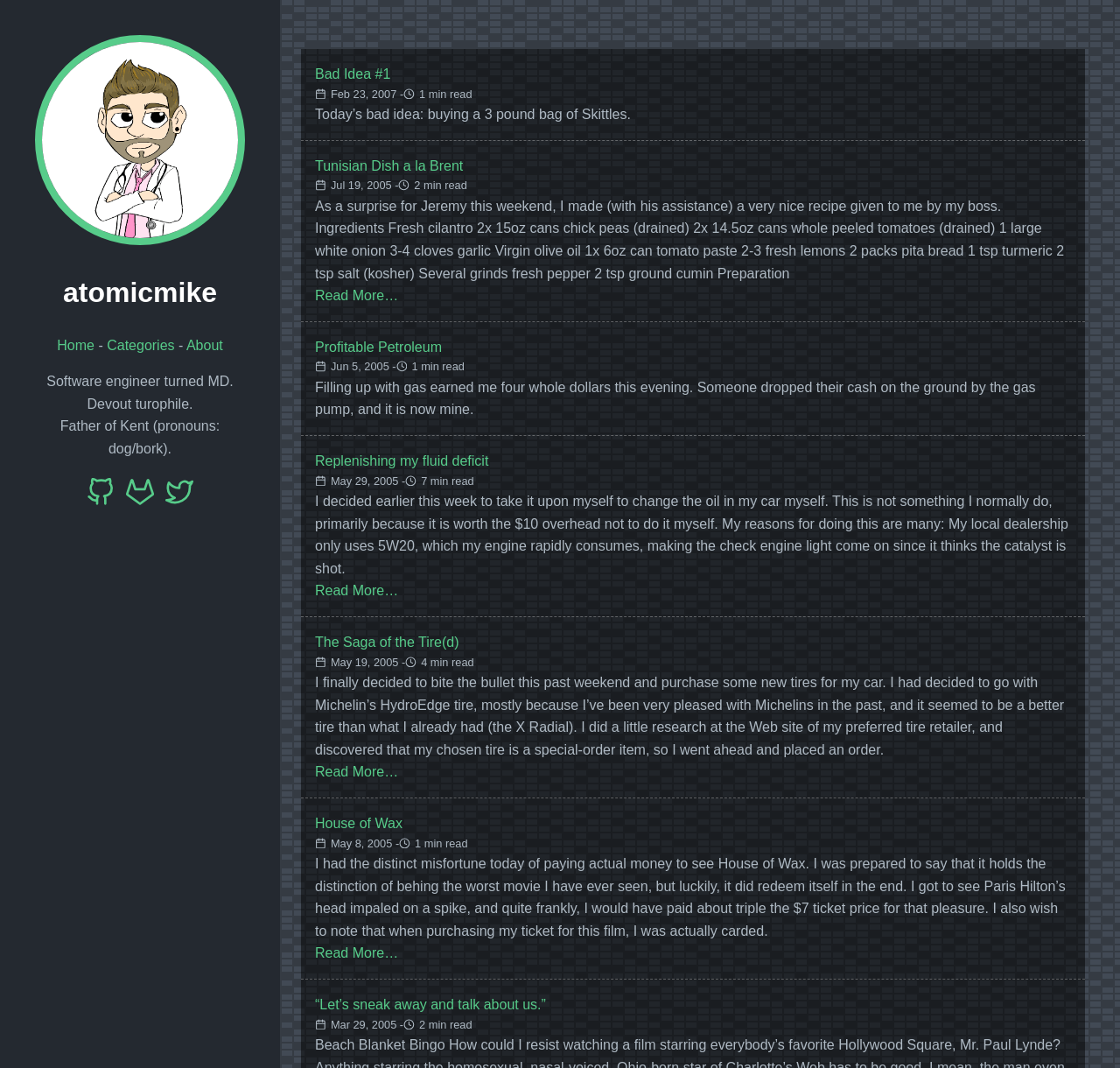Please give a concise answer to this question using a single word or phrase: 
How many minutes does it take to read the blog post titled 'Replenishing my fluid deficit'?

7 min